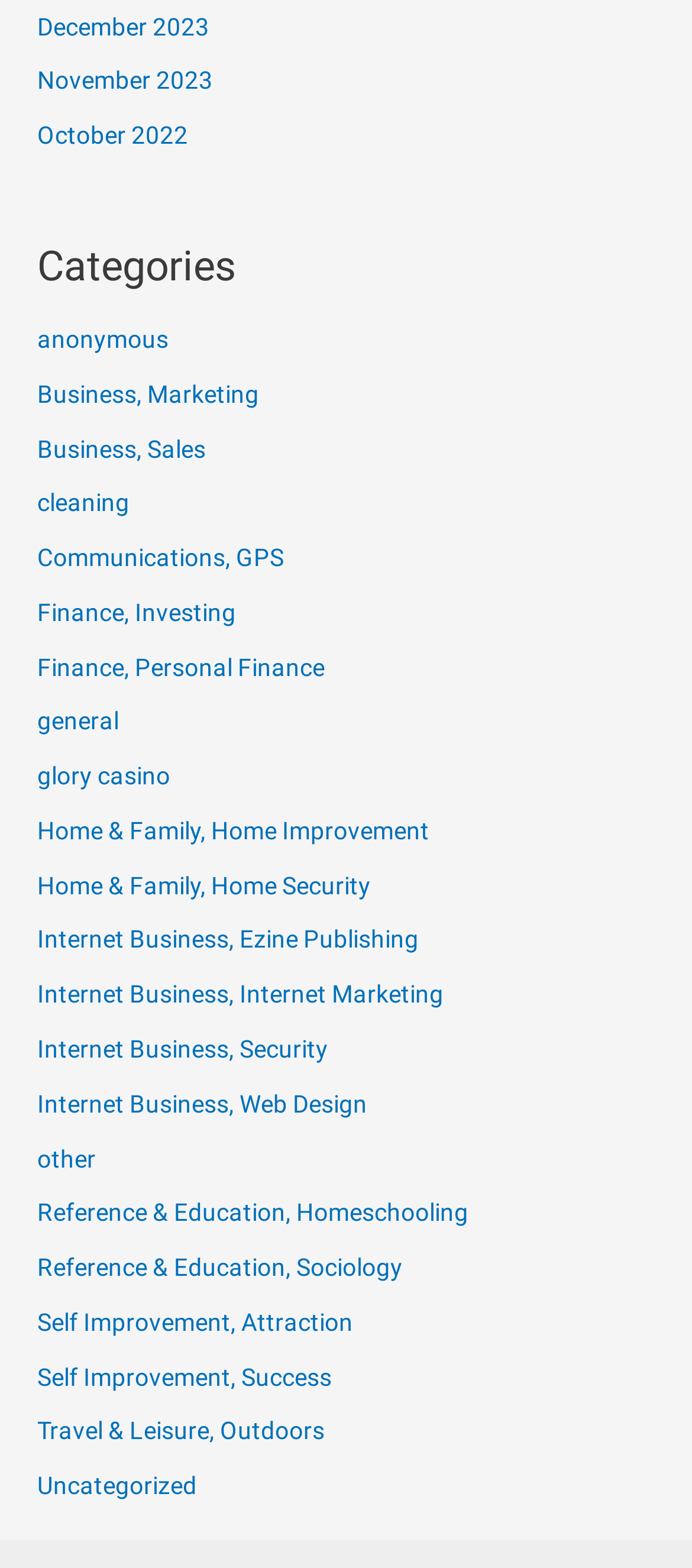What is the oldest month listed on the webpage?
Using the visual information, respond with a single word or phrase.

October 2022